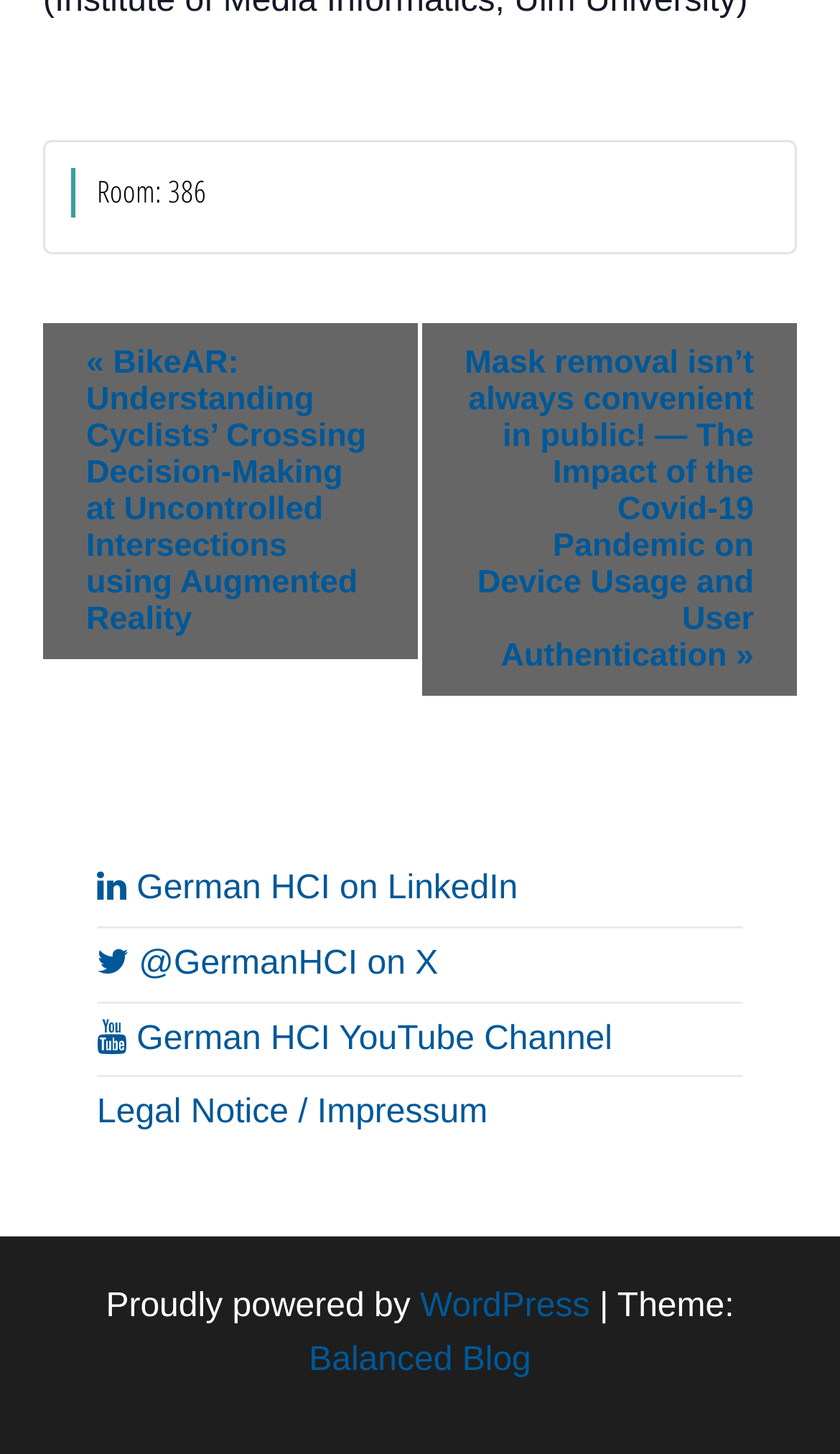Find the bounding box of the UI element described as follows: "WordPress".

[0.5, 0.886, 0.702, 0.911]